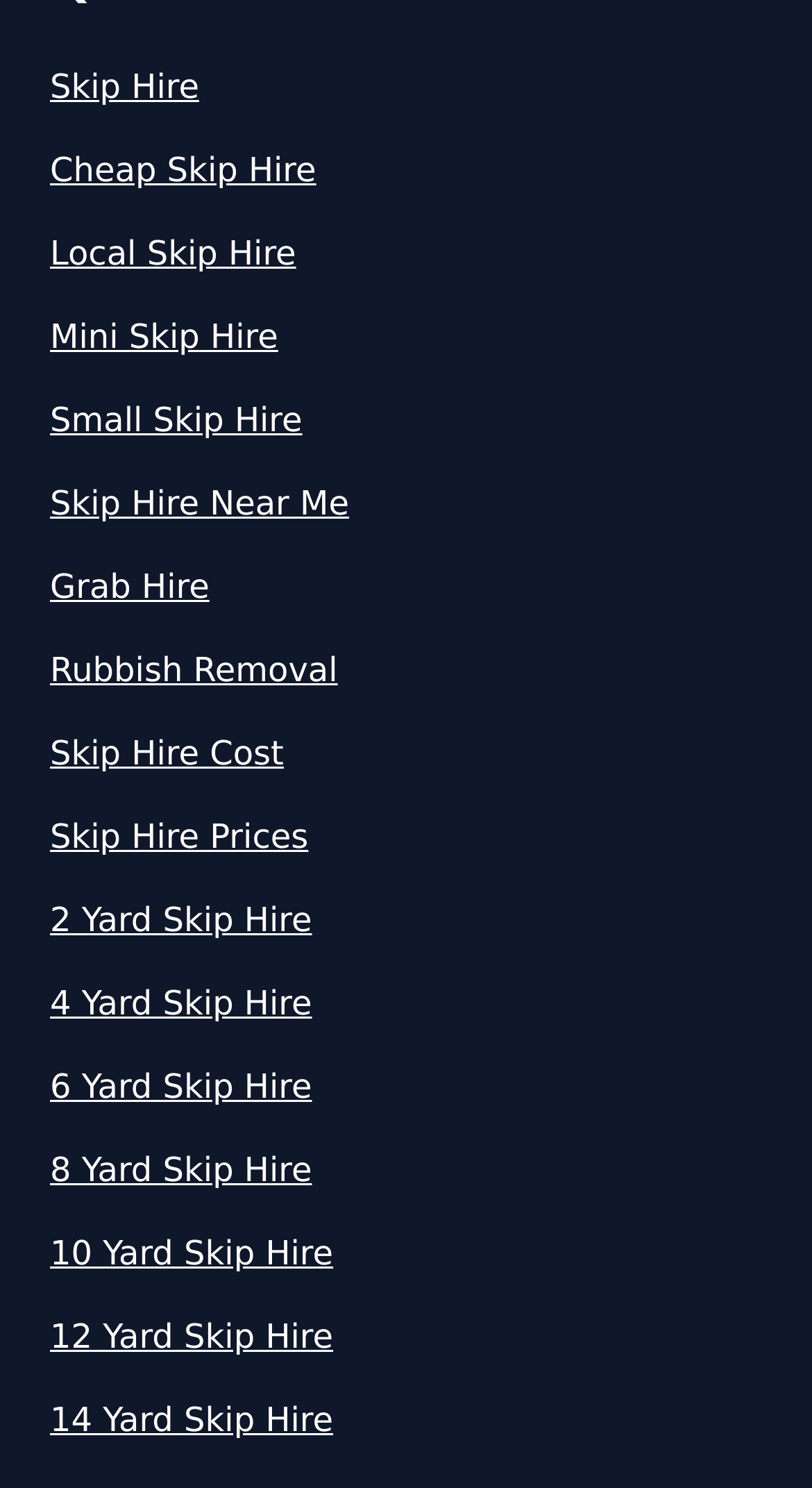Using floating point numbers between 0 and 1, provide the bounding box coordinates in the format (top-left x, top-left y, bottom-right x, bottom-right y). Locate the UI element described here: Cheap Skip Hire

[0.062, 0.098, 0.938, 0.132]